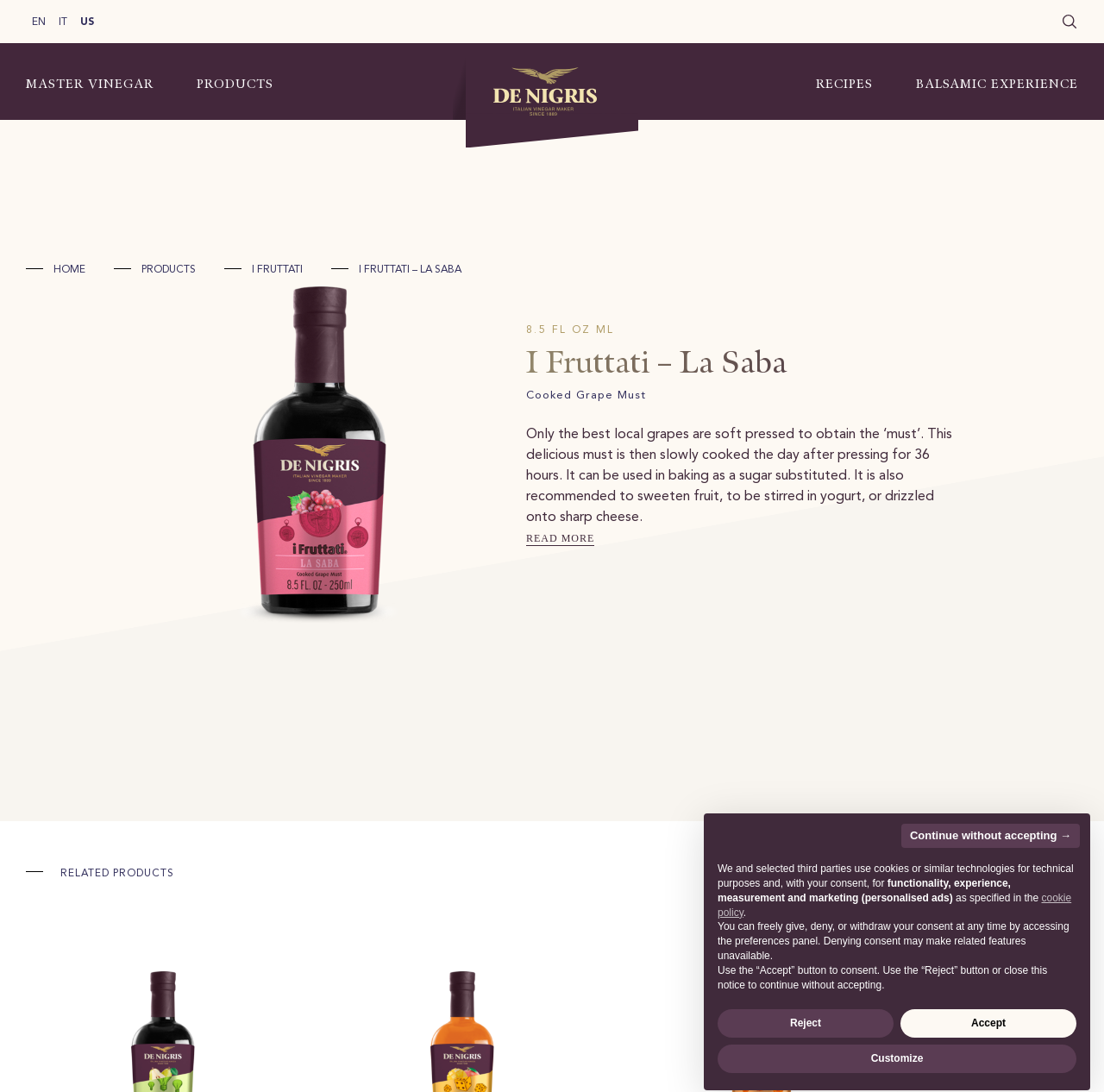Provide an in-depth caption for the elements present on the webpage.

This webpage is about I Fruttati - La Saba, a premium Italian wine vinegar blended with cooked grape must. At the top left corner, there are three language options: EN, IT, and US. Below these options, there are four main navigation links: MASTER VINEGAR, PRODUCTS, RECIPES, and BALSAMIC EXPERIENCE. 

On the top right side, there is a logo image with a link to the HOME page. Below the logo, there are three more links: HOME, PRODUCTS, and I FRUTTATI. 

The main content of the page is about I Fruttati - La Saba, with a heading that describes the product as 8.5 FL OZ ML I Fruttati – La Saba Cooked Grape Must. There is a static text that explains the production process of the must, its uses, and benefits. 

Below this text, there is a READ MORE button. Further down, there is a section titled RELATED PRODUCTS. 

At the bottom of the page, there is a cookie policy notice with several static texts and links explaining the use of cookies and how to manage consent. There are three buttons: Continue without accepting, Customize, Reject, and Accept.